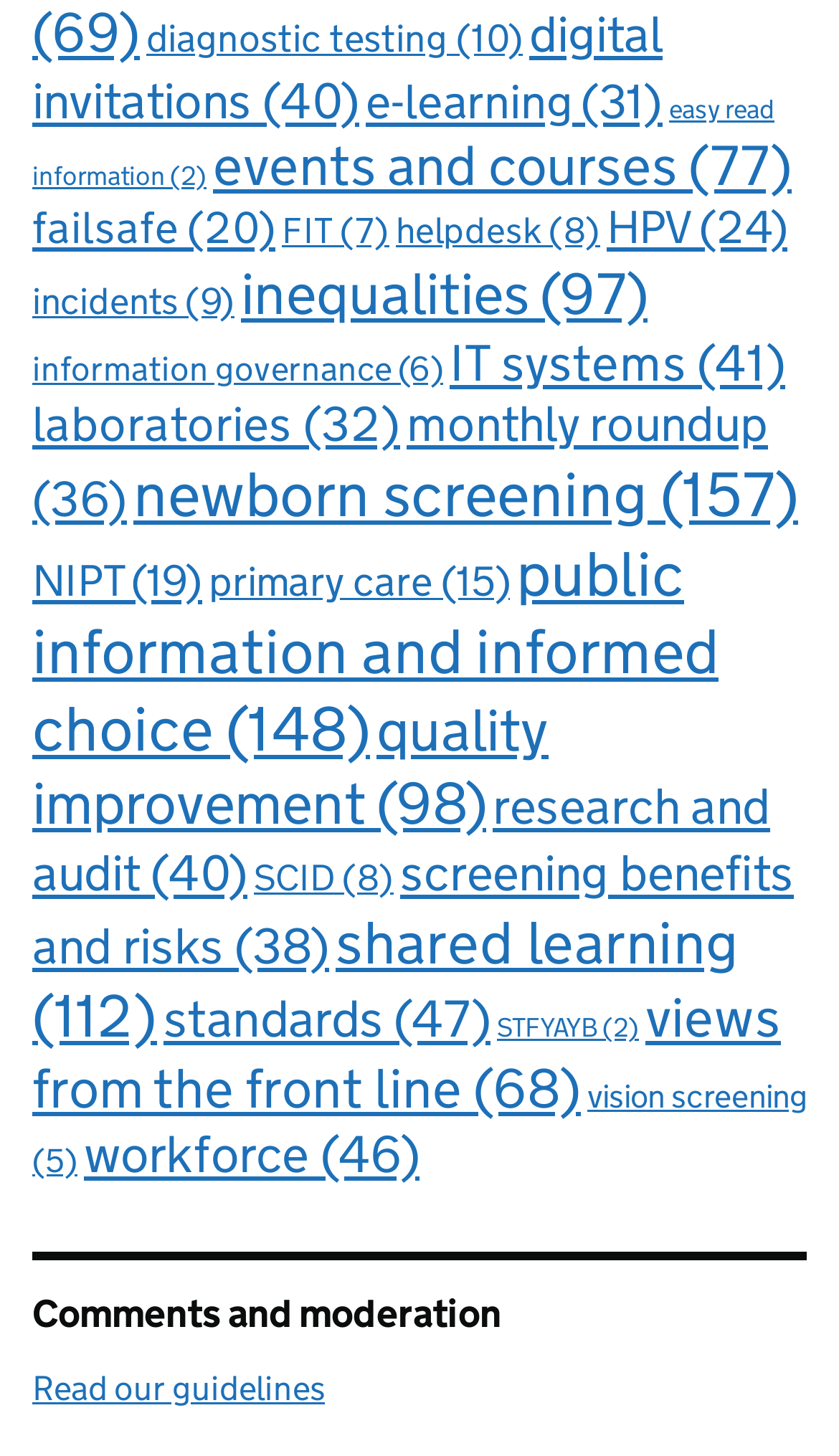Please indicate the bounding box coordinates of the element's region to be clicked to achieve the instruction: "Explore public information and informed choice". Provide the coordinates as four float numbers between 0 and 1, i.e., [left, top, right, bottom].

[0.038, 0.367, 0.856, 0.527]